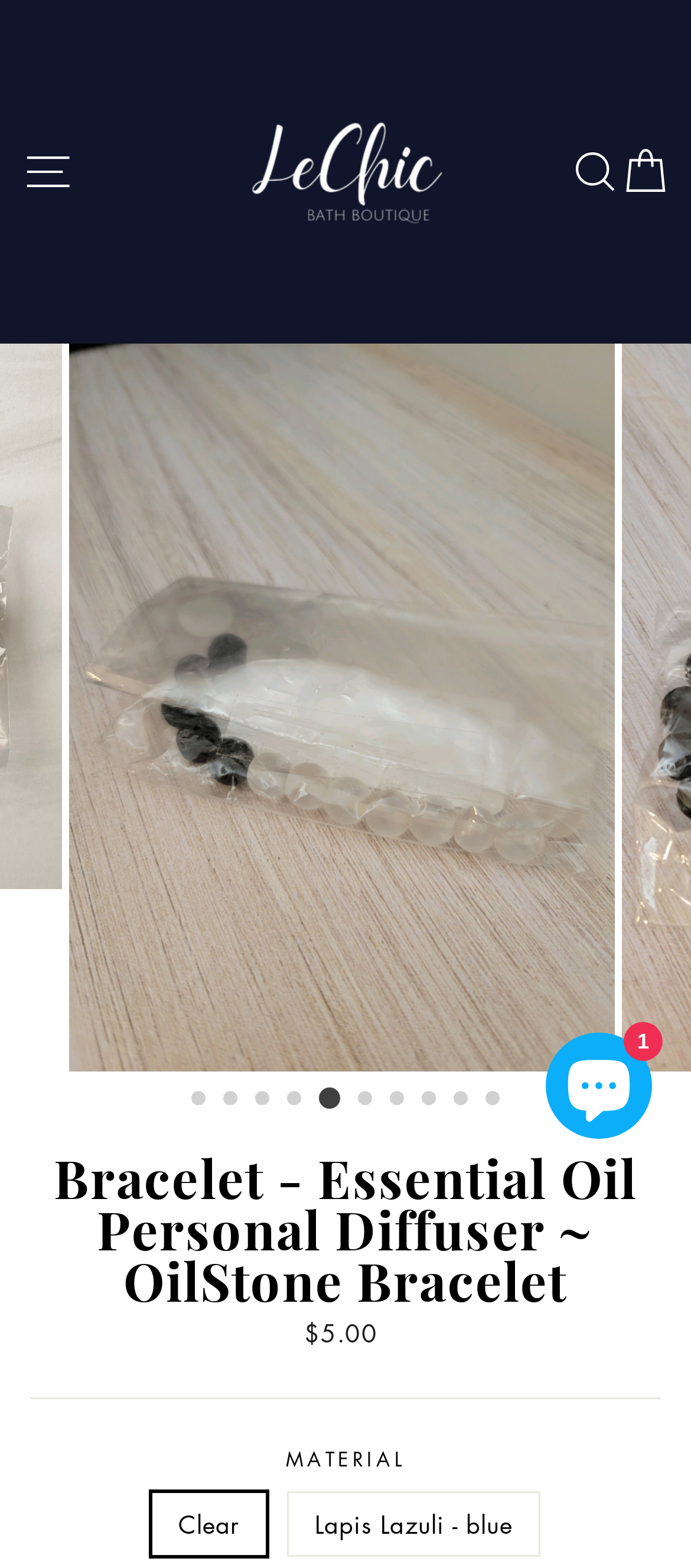Find and generate the main title of the webpage.

Bracelet - Essential Oil Personal Diffuser ~ OilStone Bracelet